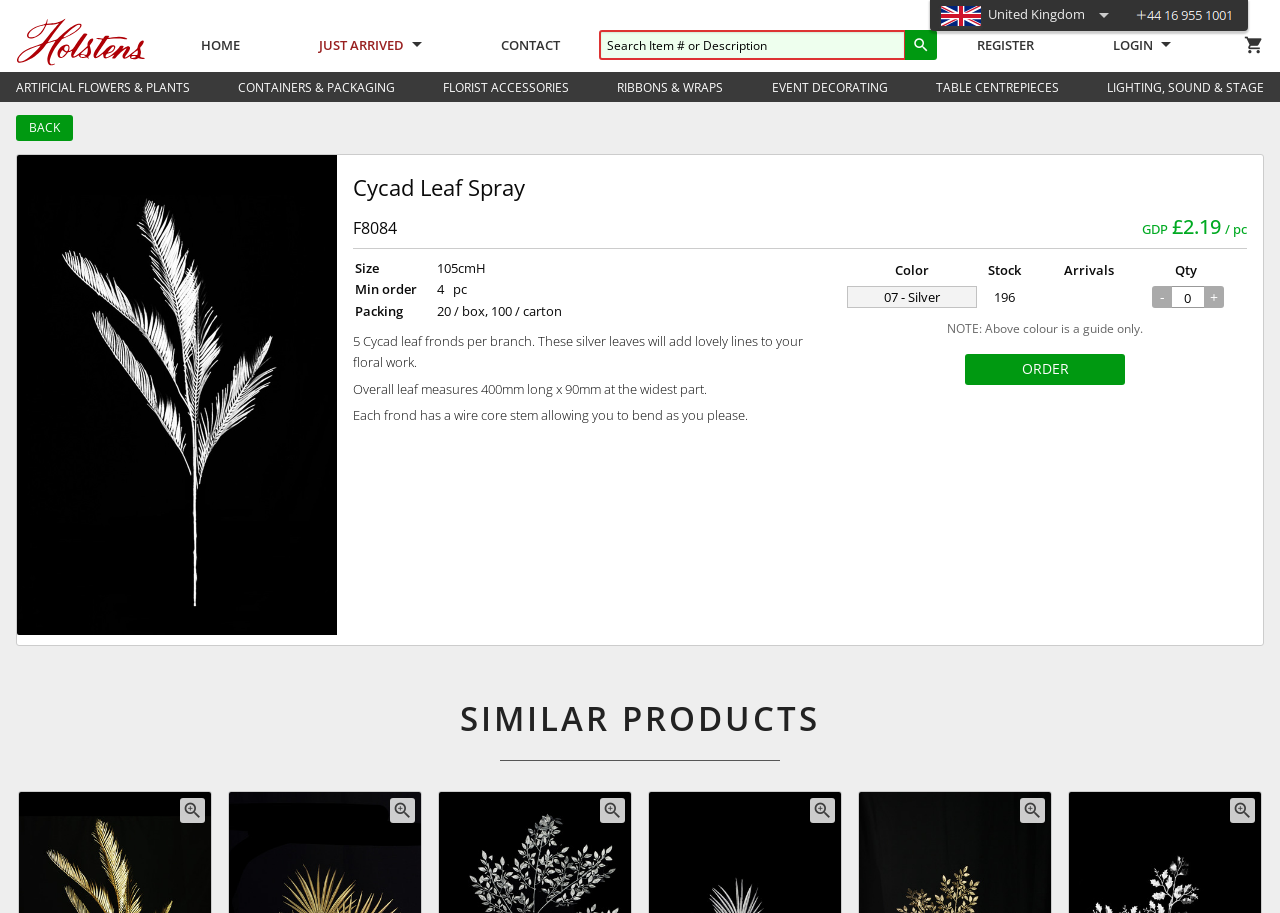What is the color of the Cycad Leaf Spray?
Look at the image and respond with a one-word or short phrase answer.

Silver